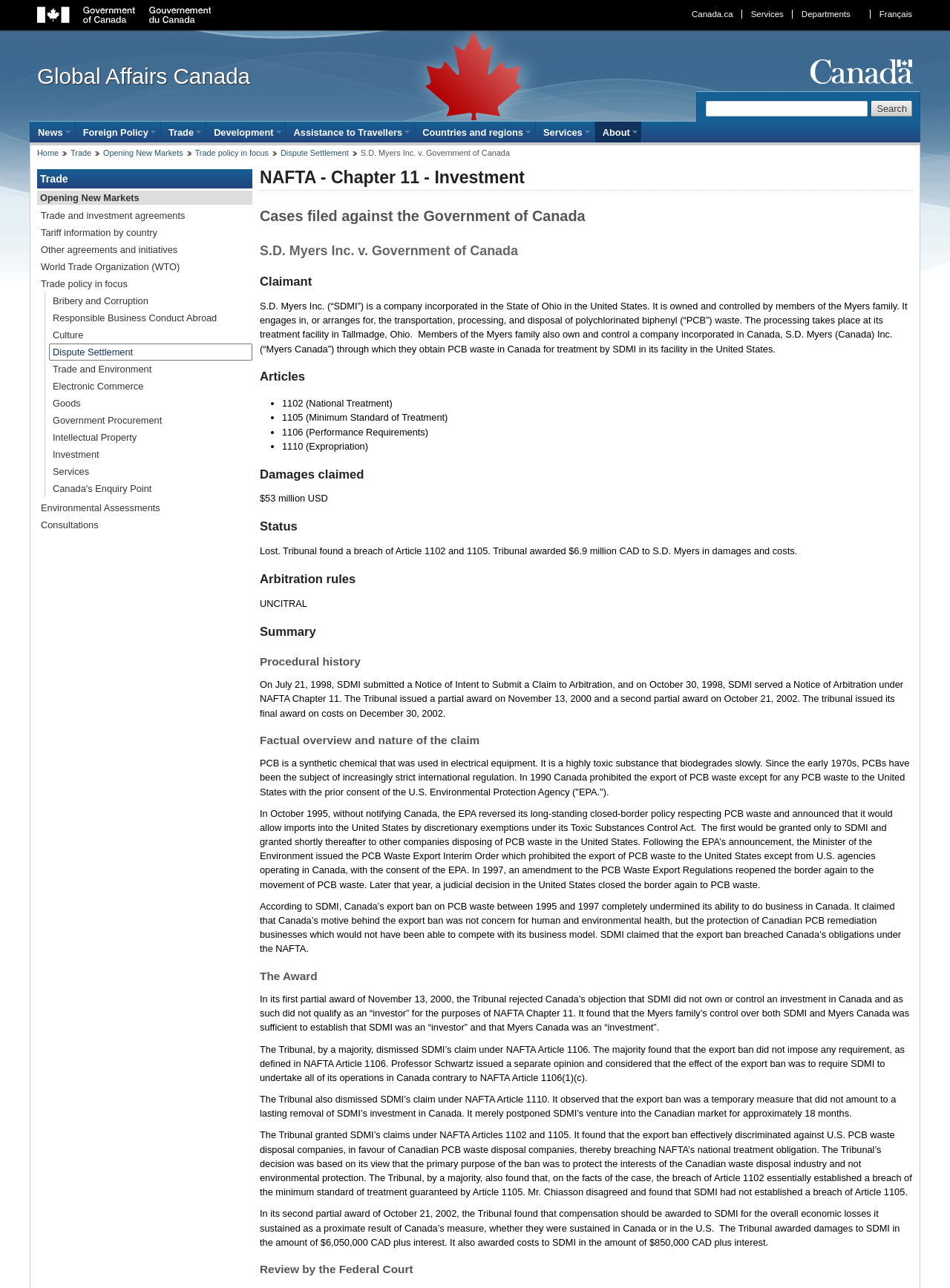Provide the bounding box coordinates of the HTML element described as: "Français". The bounding box coordinates should be four float numbers between 0 and 1, i.e., [left, top, right, bottom].

[0.916, 0.007, 0.968, 0.014]